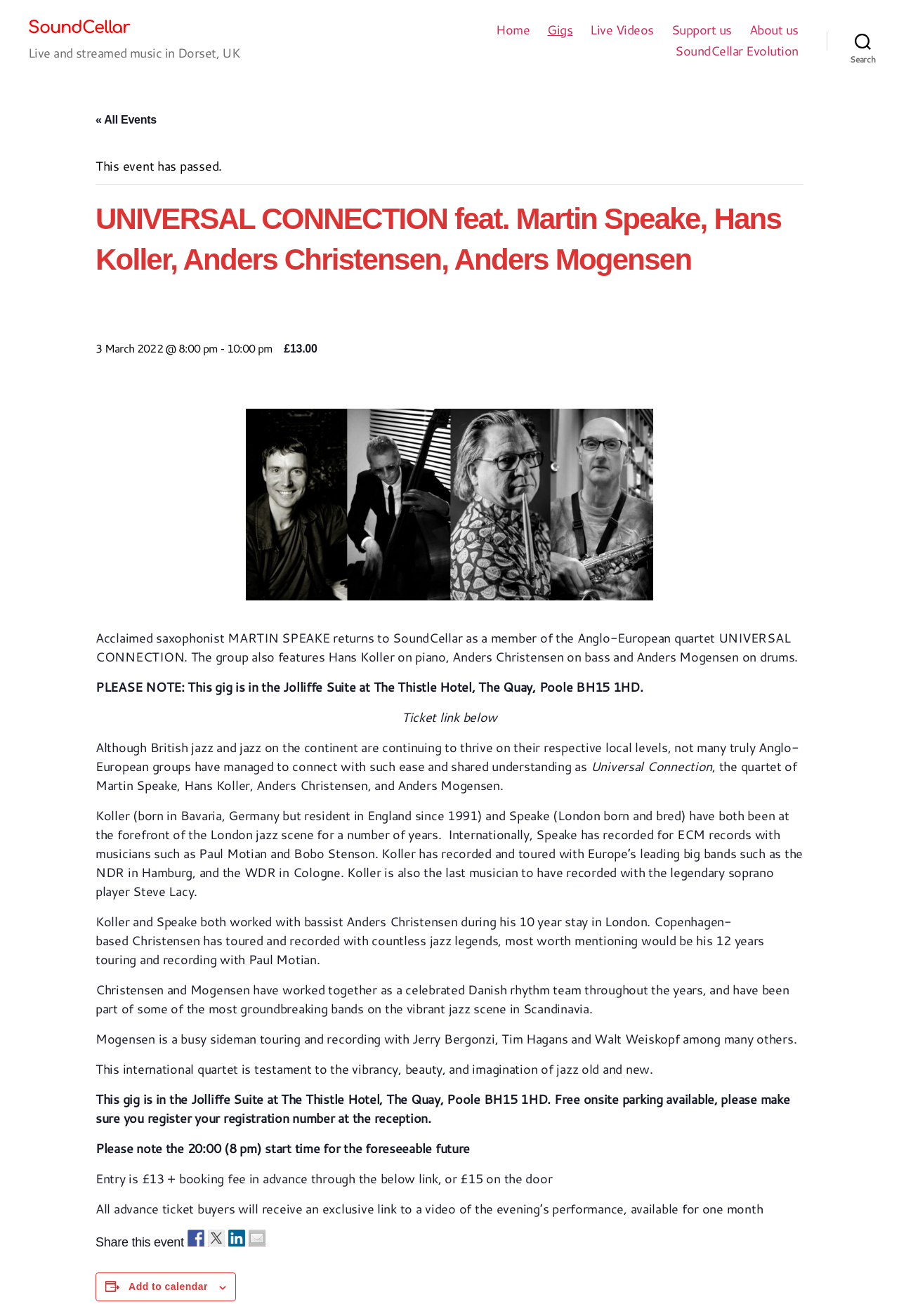Find the bounding box coordinates for the element that must be clicked to complete the instruction: "Add to calendar". The coordinates should be four float numbers between 0 and 1, indicated as [left, top, right, bottom].

[0.143, 0.973, 0.231, 0.982]